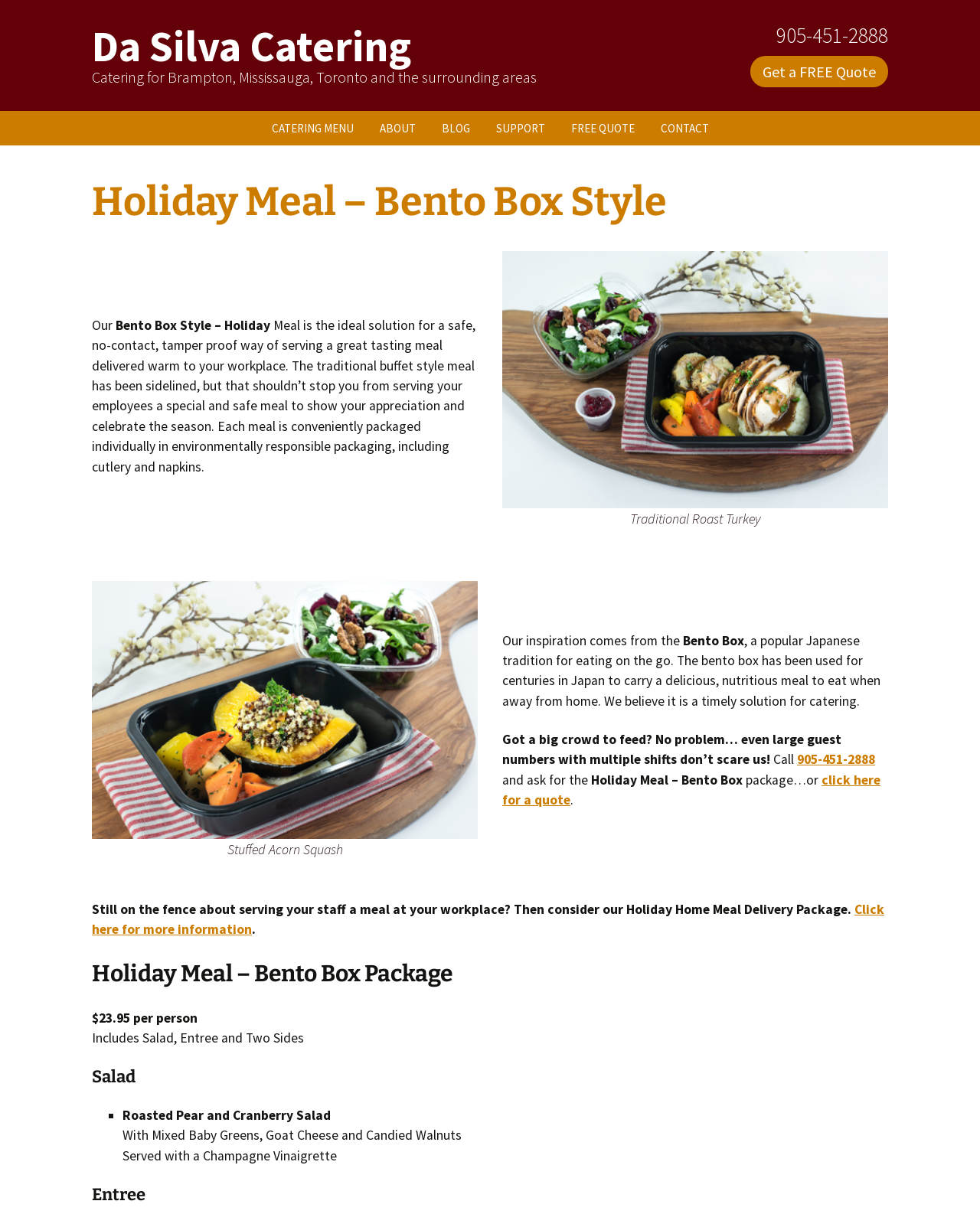What is the price of the Holiday Meal – Bento Box Package?
Please provide a comprehensive answer based on the information in the image.

The price of the Holiday Meal – Bento Box Package is mentioned on the webpage as '$23.95 per person', which includes Salad, Entree, and Two Sides.